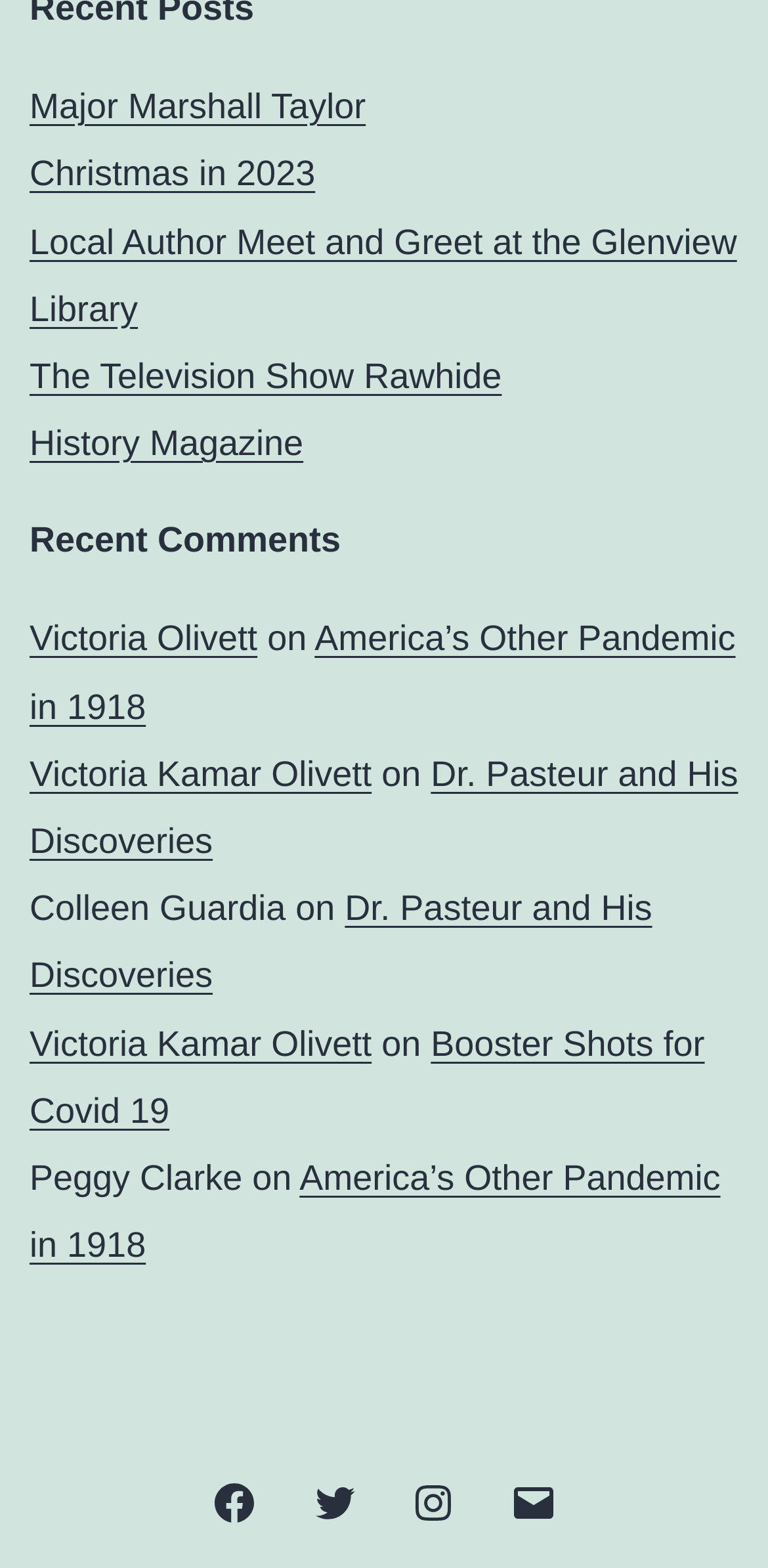Analyze the image and give a detailed response to the question:
How many social media platforms are linked?

I found the 'Secondary menu' navigation at the bottom of the page, which contains links to social media platforms. There are 4 links: 'Facebook', 'Twitter', 'Instagram', and 'Email'.